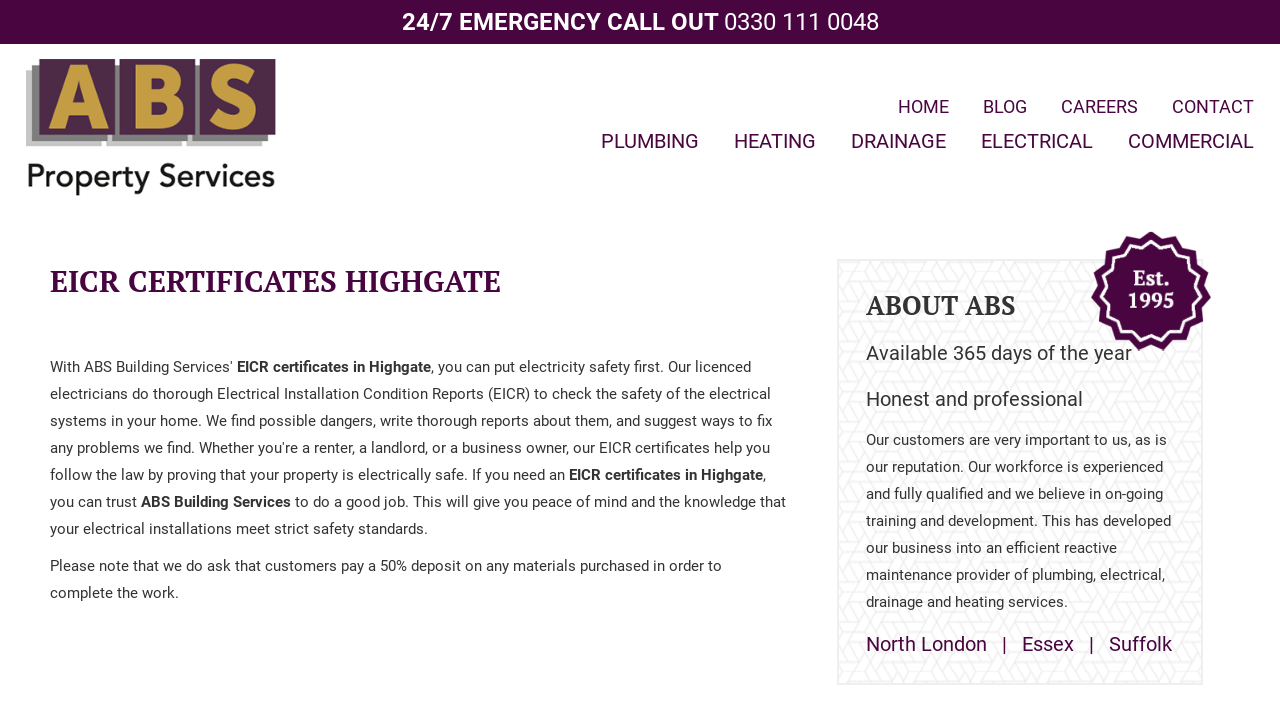Determine the bounding box coordinates of the element that should be clicked to execute the following command: "Open search".

None